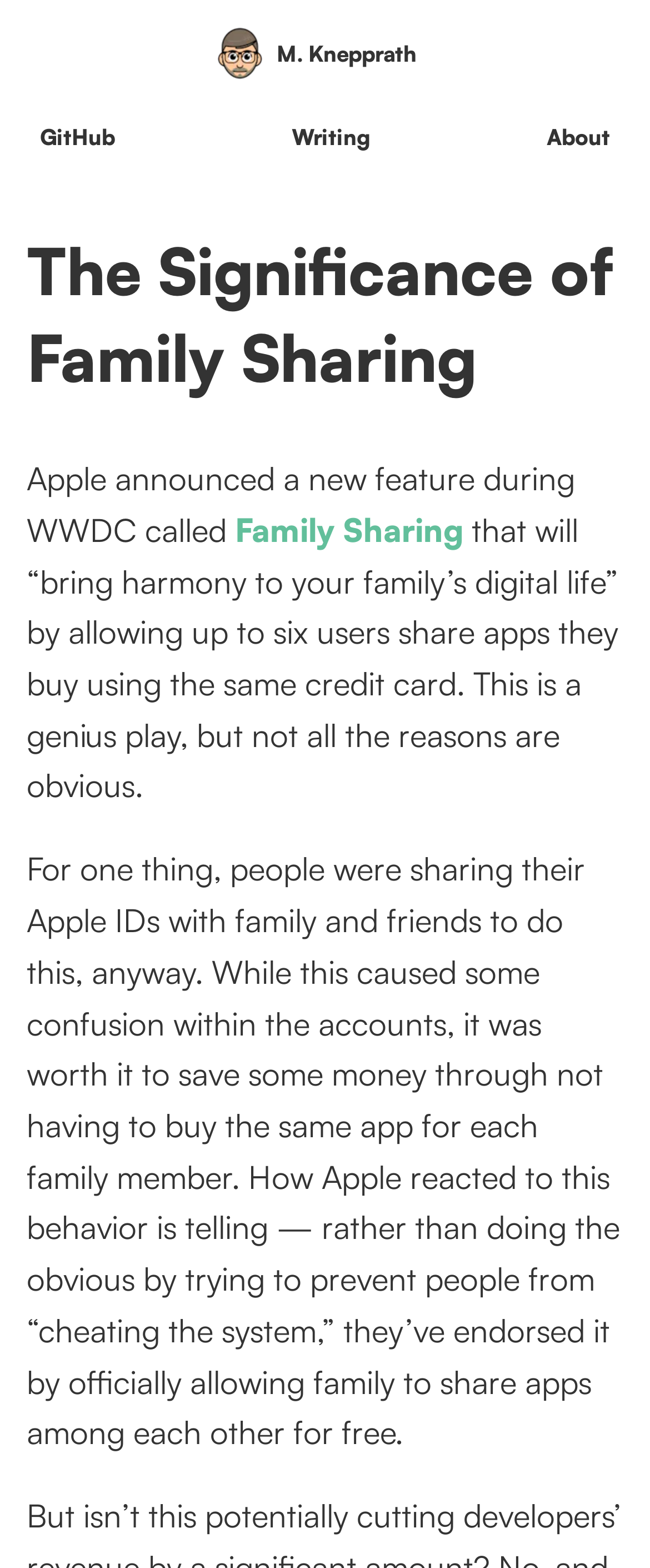Bounding box coordinates are specified in the format (top-left x, top-left y, bottom-right x, bottom-right y). All values are floating point numbers bounded between 0 and 1. Please provide the bounding box coordinate of the region this sentence describes: Family Sharing

[0.362, 0.325, 0.713, 0.351]